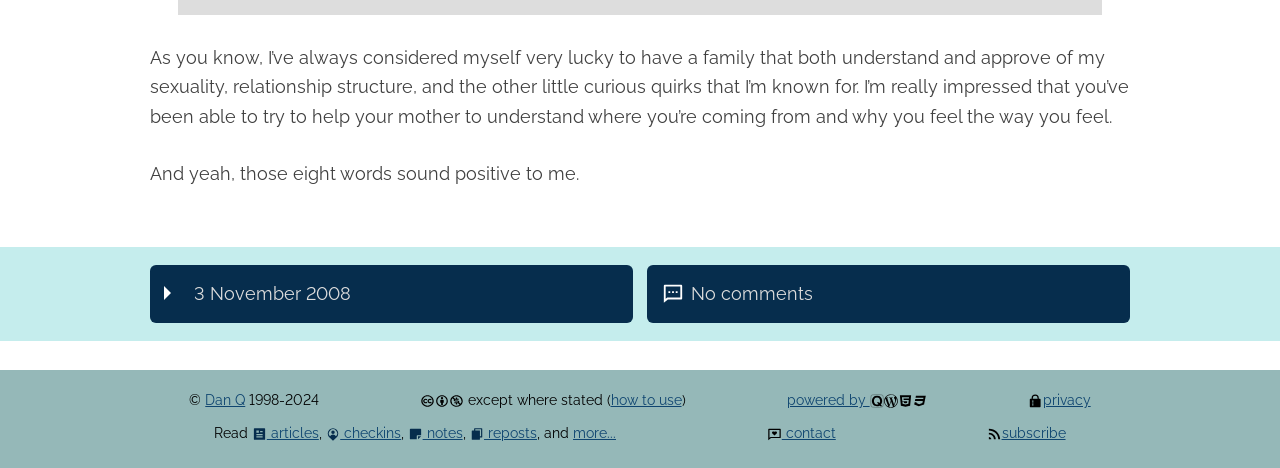What type of license is used for the content?
Please provide a single word or phrase based on the screenshot.

Creative Commons